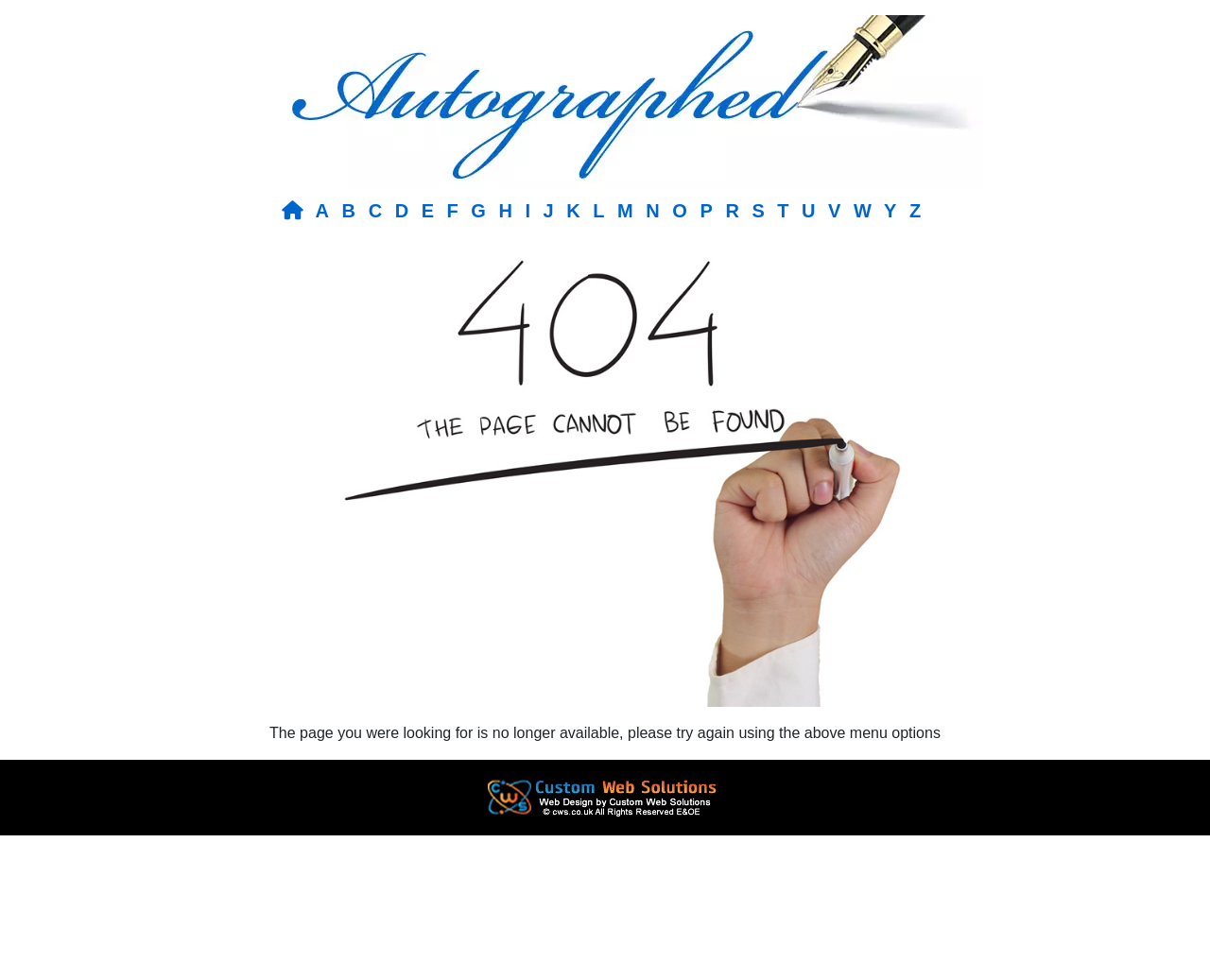Answer succinctly with a single word or phrase:
Is there an image on the webpage?

Yes